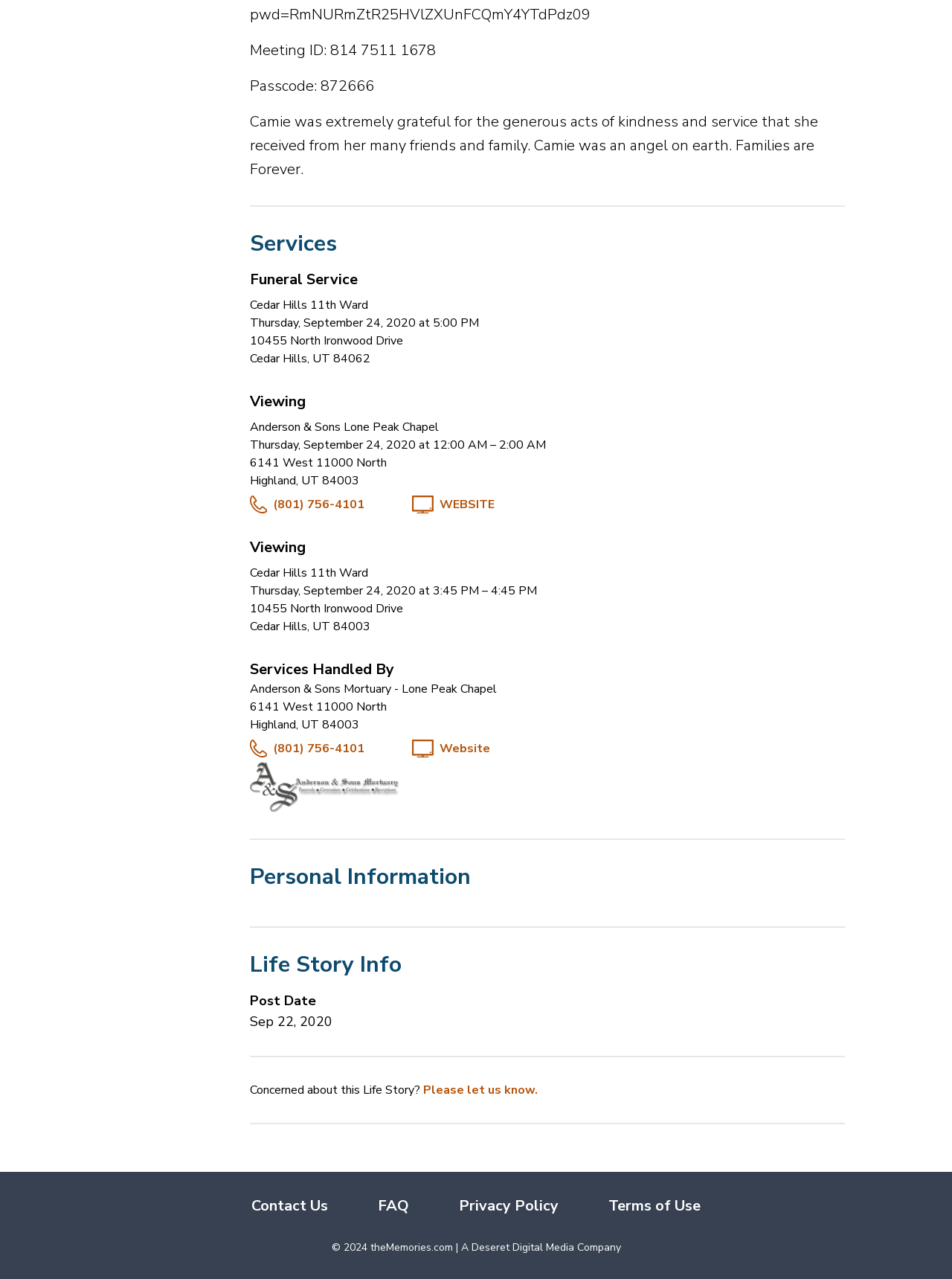Kindly determine the bounding box coordinates for the area that needs to be clicked to execute this instruction: "Check the Life Story Info".

[0.262, 0.744, 0.888, 0.765]